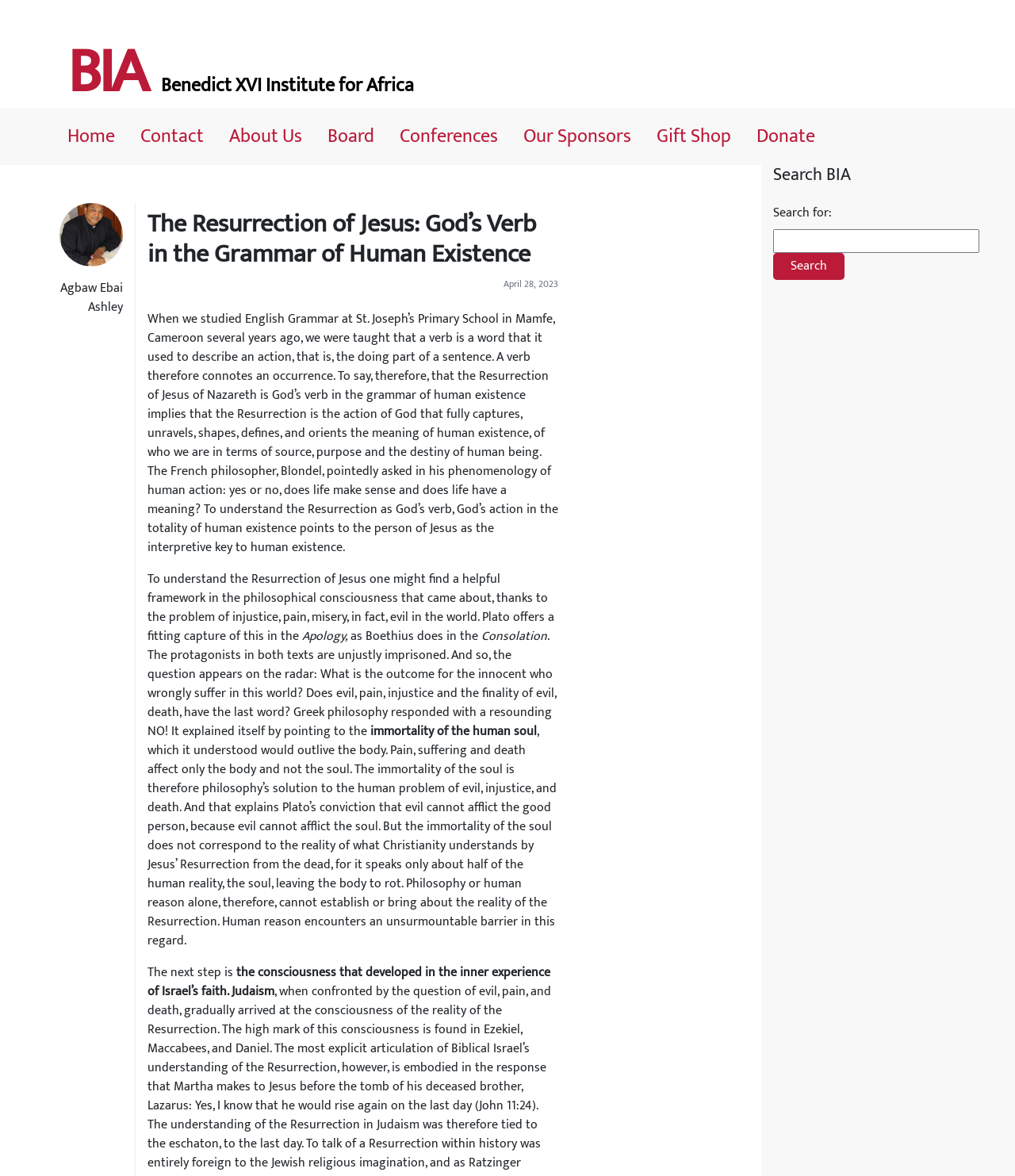Examine the image carefully and respond to the question with a detailed answer: 
What is the name of the text mentioned in the article?

The text 'Apology' is mentioned in the article as a work by Plato that deals with the problem of injustice, pain, and evil in the world, which is relevant to the topic of the Resurrection of Jesus.